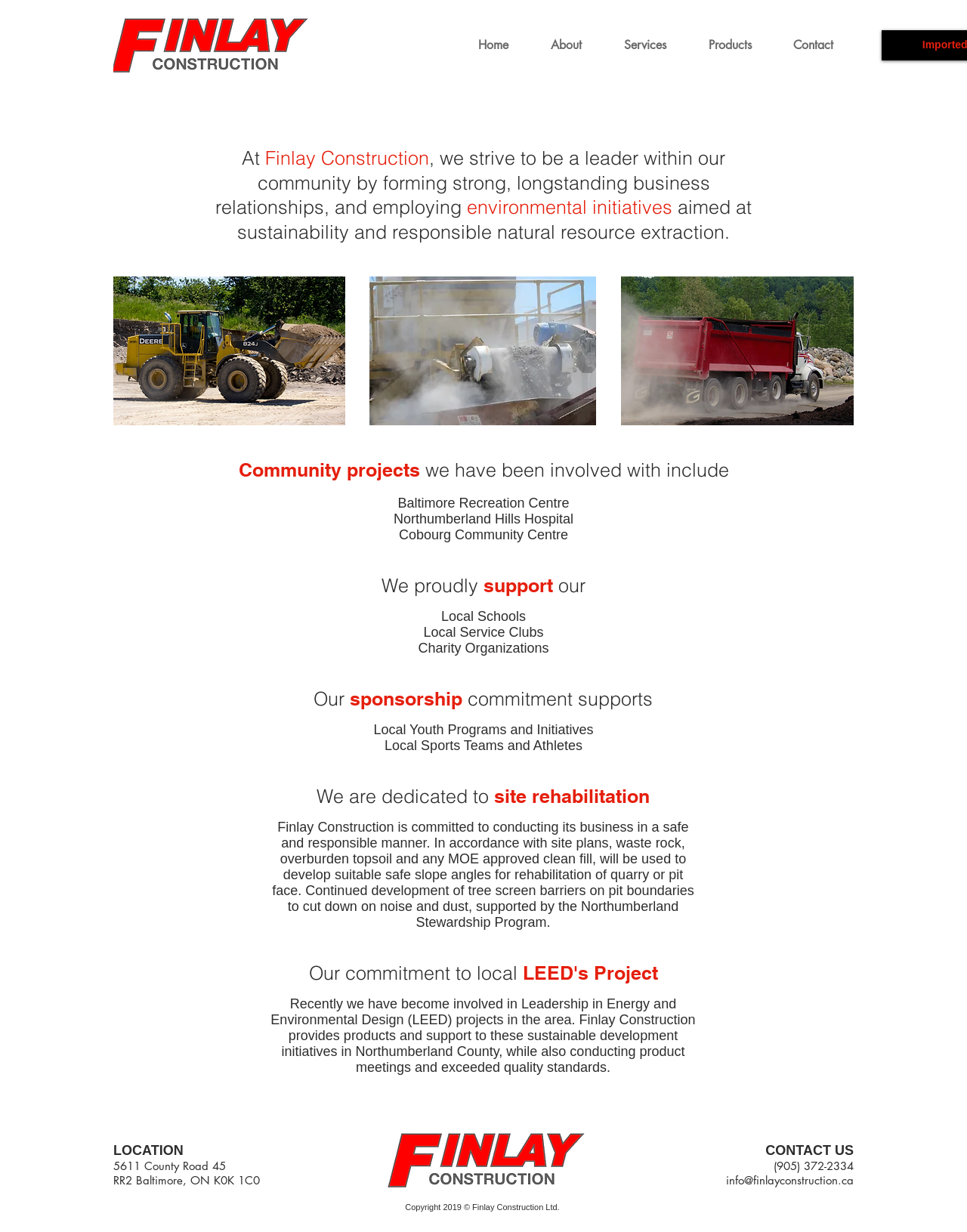Answer the question with a single word or phrase: 
What is the location of the company?

5611 County Road 45, RR2 Baltimore, ON K0K 1C0